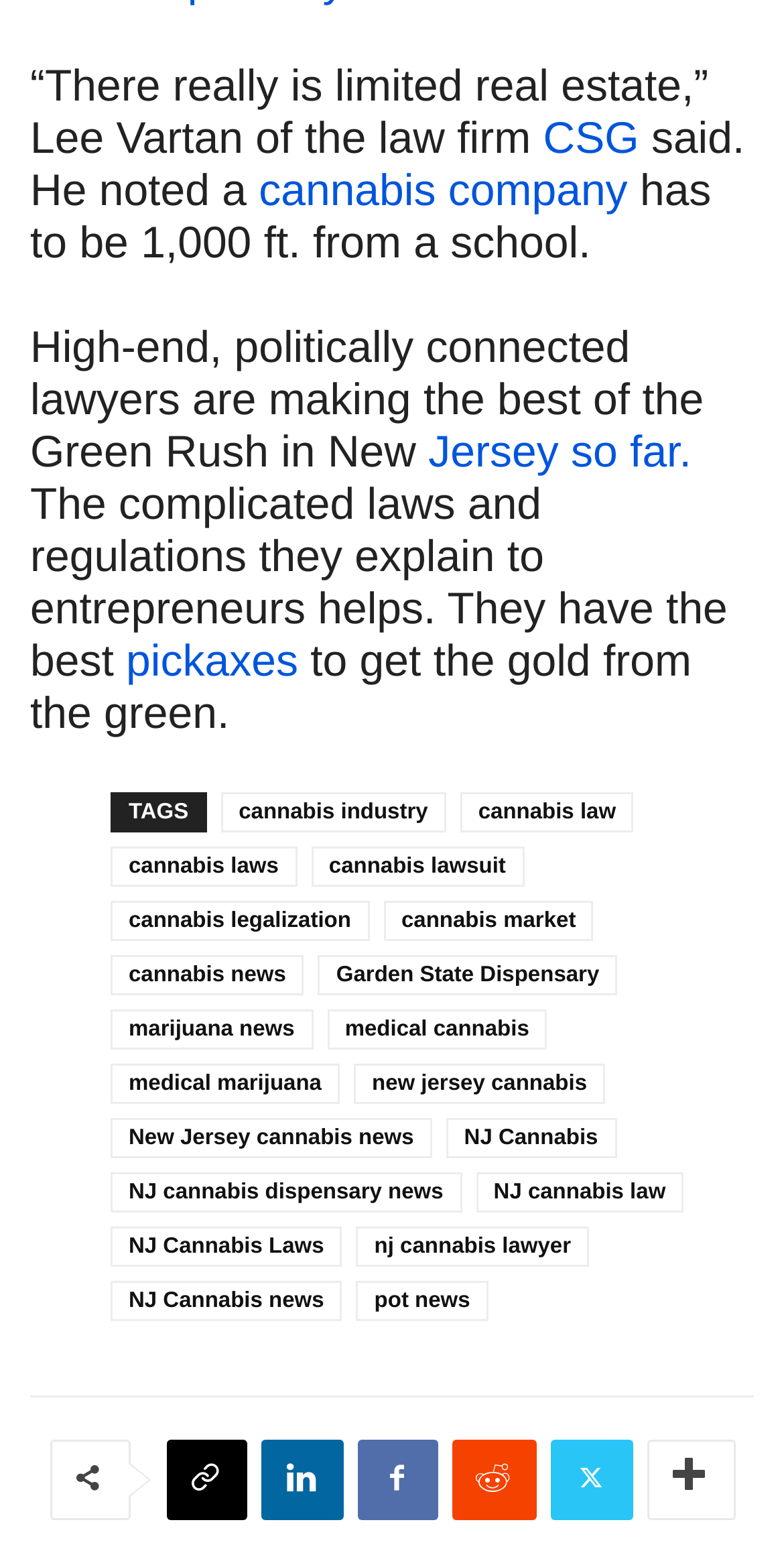Identify the bounding box coordinates for the UI element described as follows: "NJ cannabis dispensary news". Ensure the coordinates are four float numbers between 0 and 1, formatted as [left, top, right, bottom].

[0.141, 0.751, 0.589, 0.777]